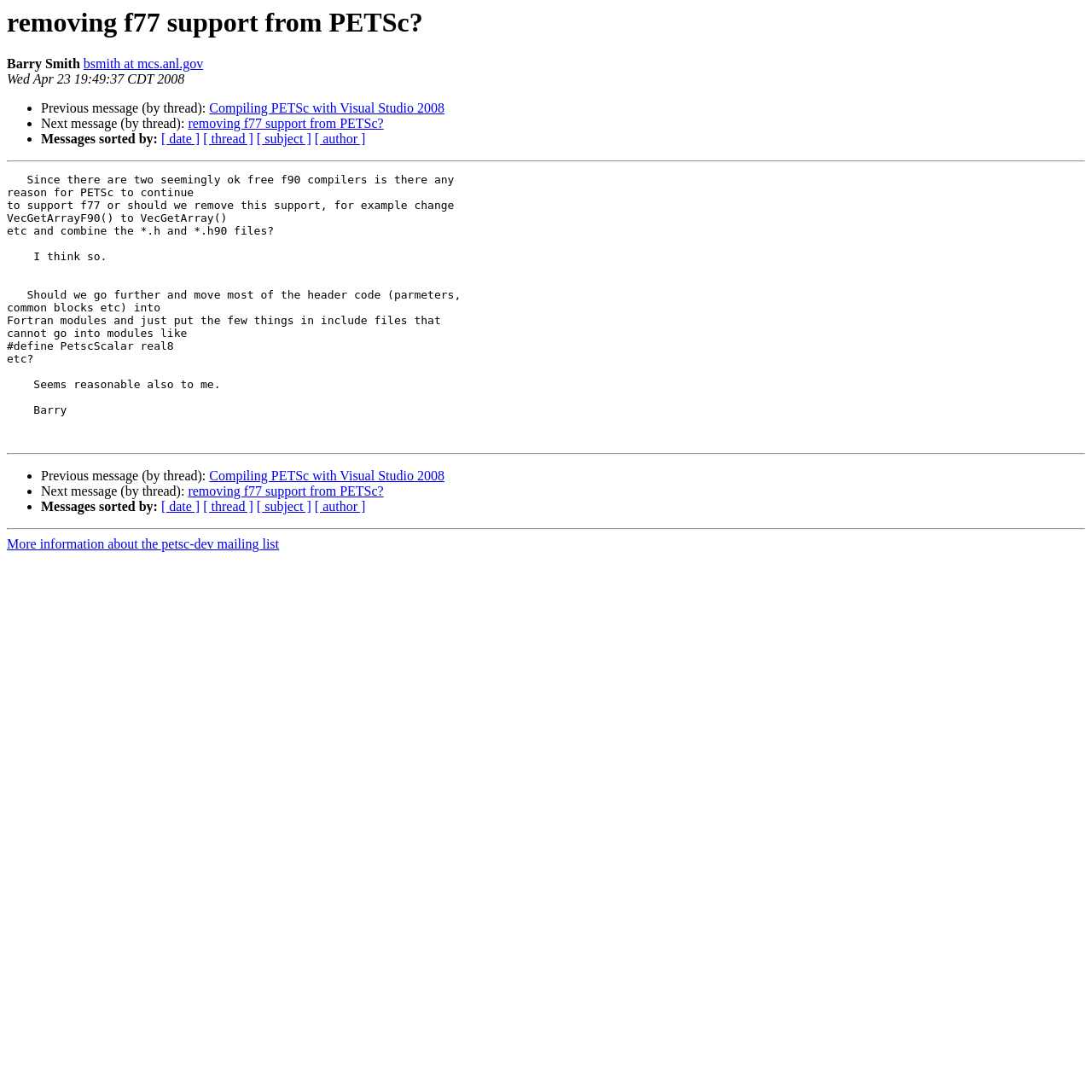Given the element description [ subject ], predict the bounding box coordinates for the UI element in the webpage screenshot. The format should be (top-left x, top-left y, bottom-right x, bottom-right y), and the values should be between 0 and 1.

[0.235, 0.121, 0.285, 0.134]